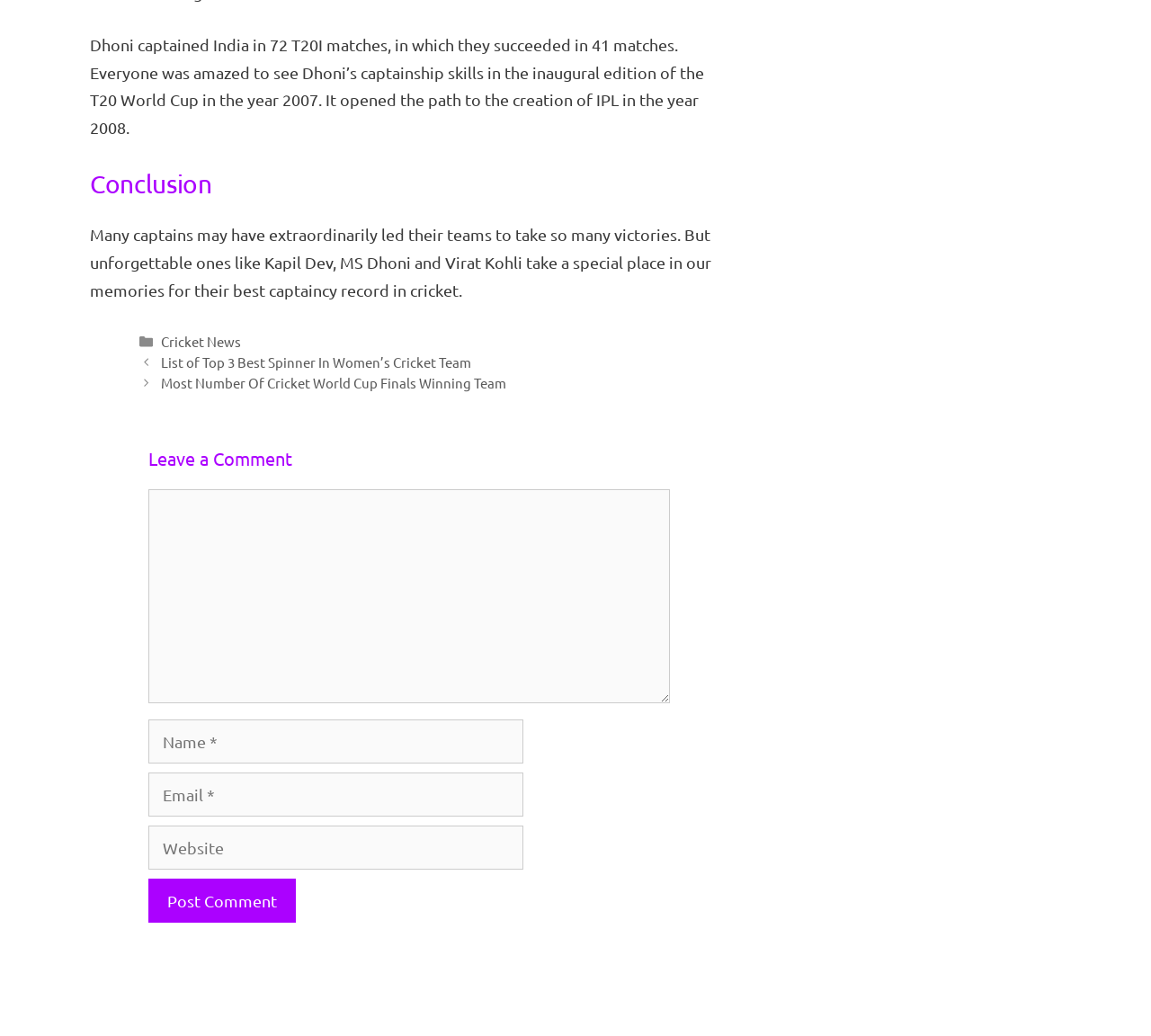Please determine the bounding box coordinates for the UI element described here. Use the format (top-left x, top-left y, bottom-right x, bottom-right y) with values bounded between 0 and 1: Cricket News

[0.14, 0.321, 0.21, 0.337]